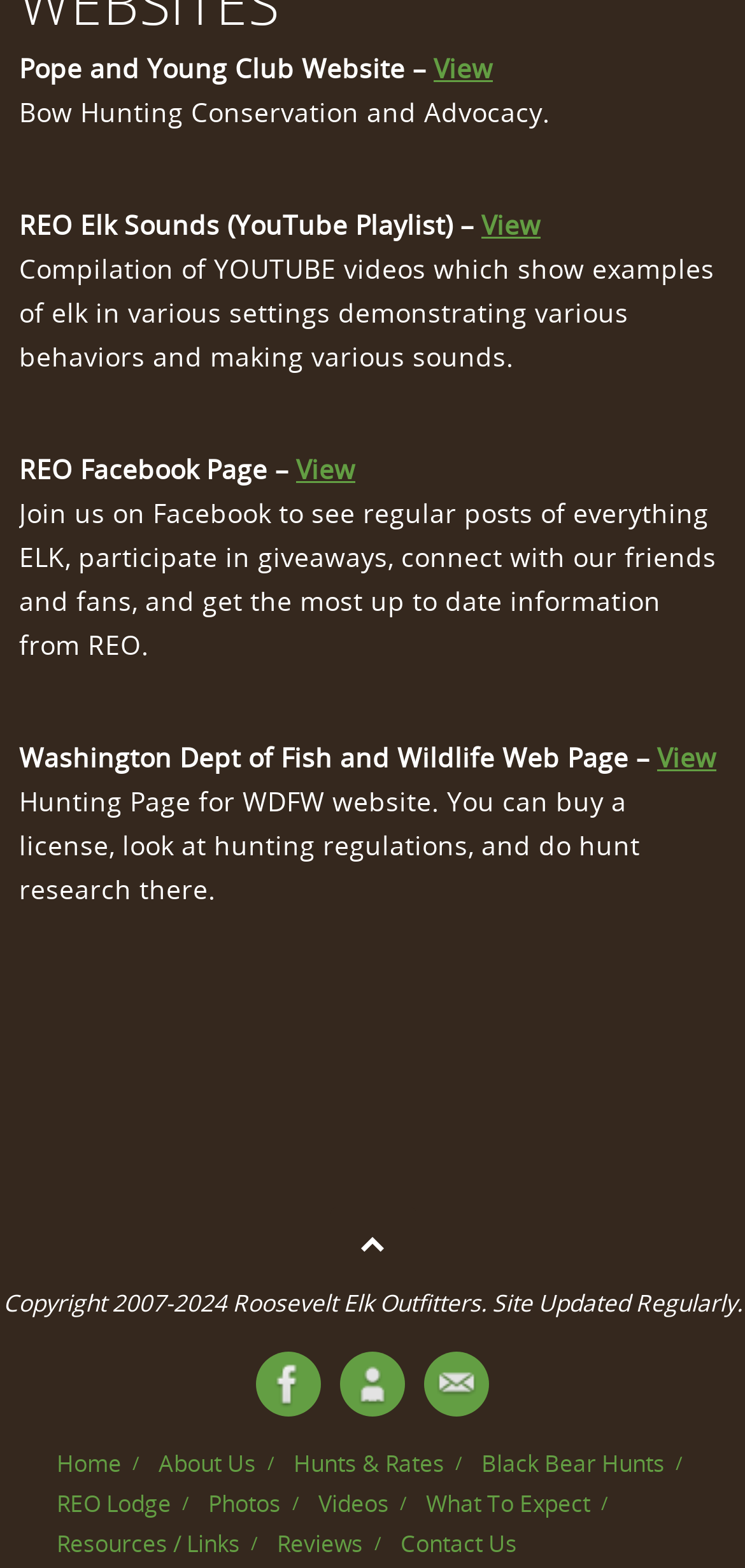Please answer the following question using a single word or phrase: 
How many links are there in the footer section?

9